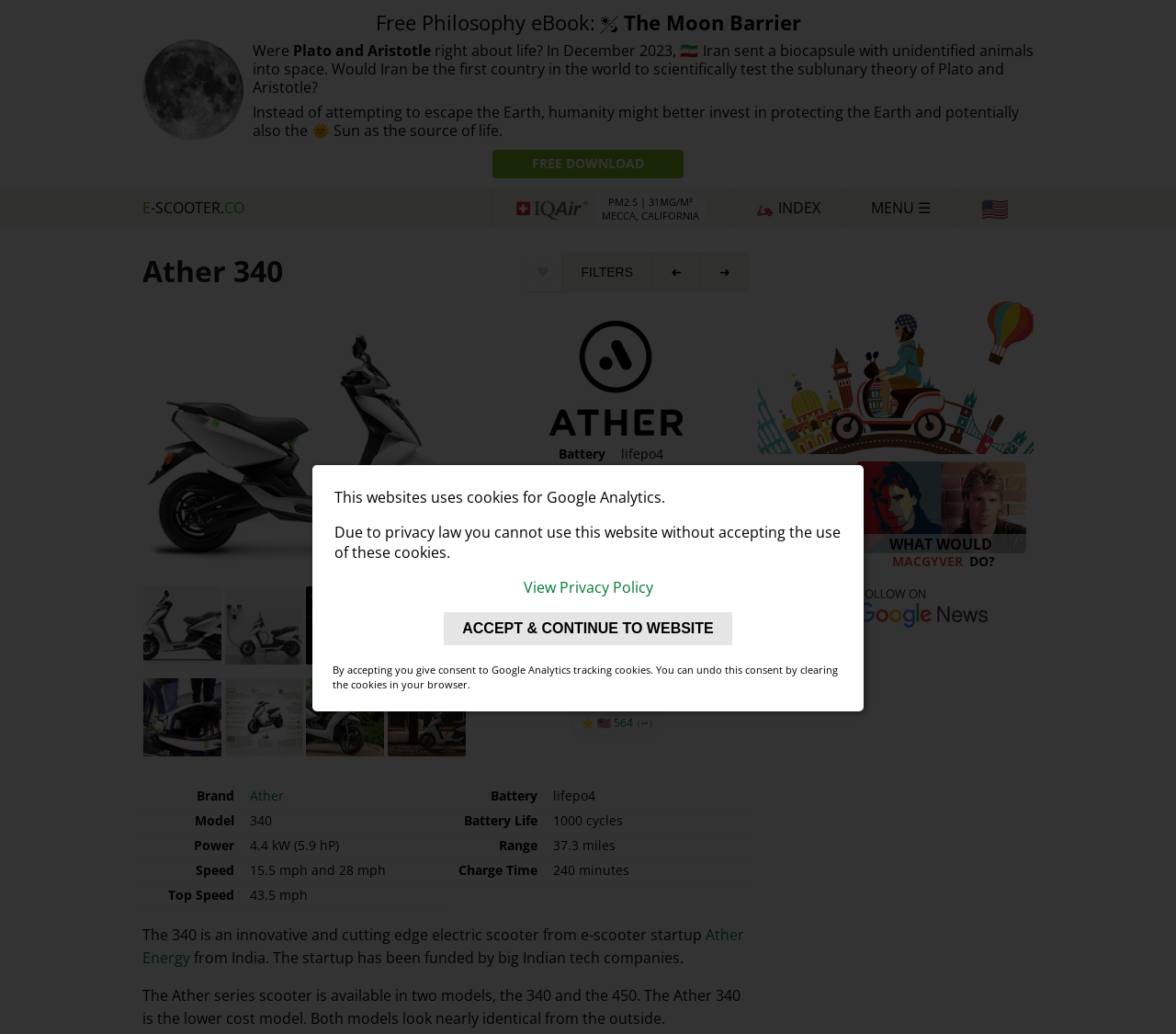Please identify the bounding box coordinates of the element's region that needs to be clicked to fulfill the following instruction: "Click the 'FILTERS' button". The bounding box coordinates should consist of four float numbers between 0 and 1, i.e., [left, top, right, bottom].

[0.478, 0.244, 0.555, 0.282]